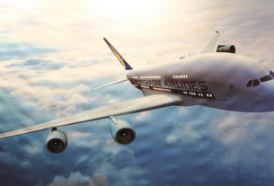Explain the image thoroughly, highlighting all key elements.

The image showcases a Singapore Airlines aircraft soaring gracefully through a bright, cloud-filled sky. The airplane, likely an Airbus A380, is depicted in a dynamic aerial perspective, emphasizing its sleek design and the iconic Singapore Airlines livery. This visual aligns with a recent announcement regarding Singapore Airlines' suspension of flights to China’s Chengdu and Chongqing, as highlighted in the accompanying text. This decision reflects ongoing adjustments in travel operations amidst the evolving global air travel landscape. The clarity and vibrancy of the image evoke a sense of exploration and the significance of international travel in connecting regions.